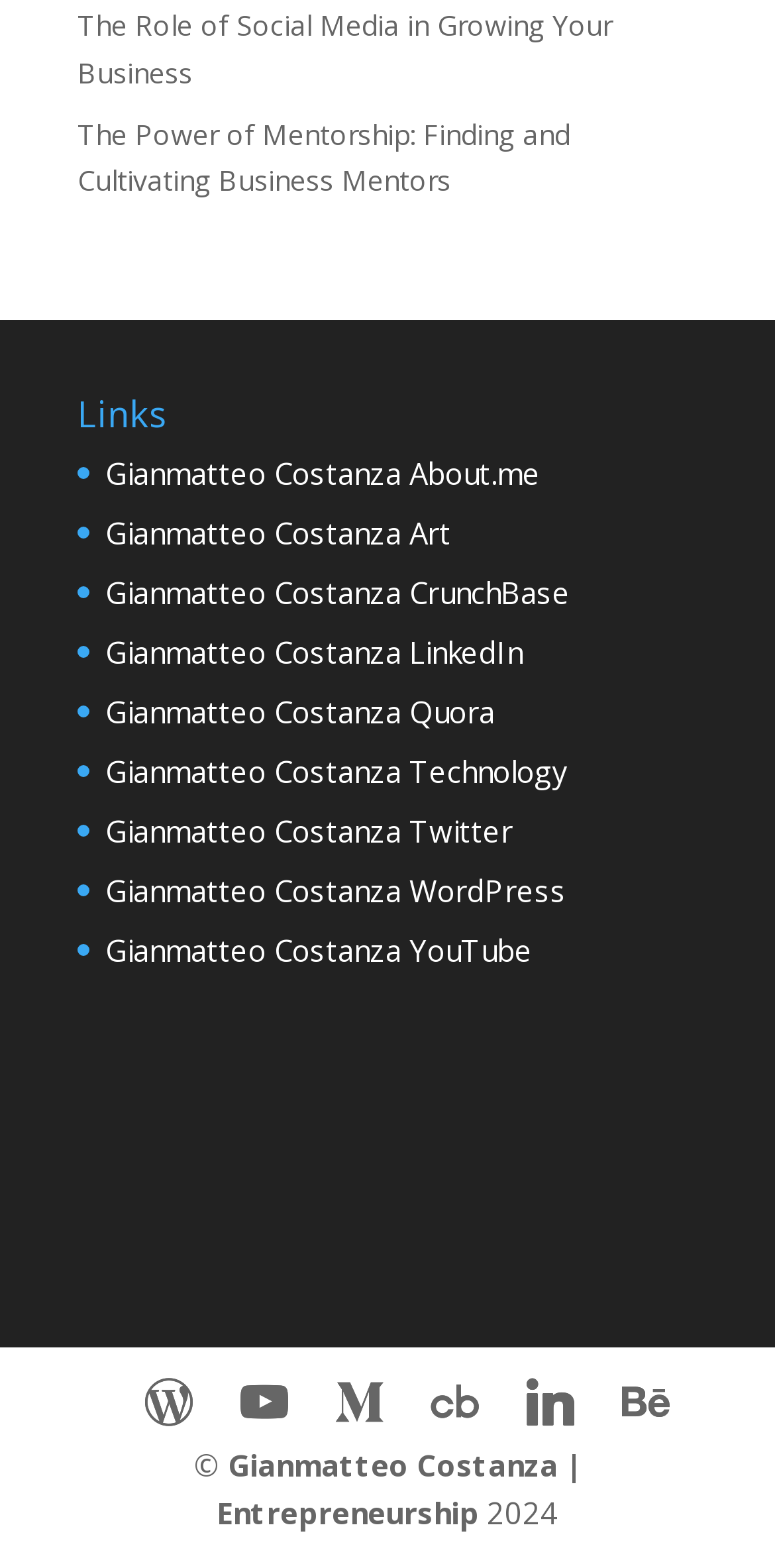How many links are under the 'Links' heading?
Use the screenshot to answer the question with a single word or phrase.

11